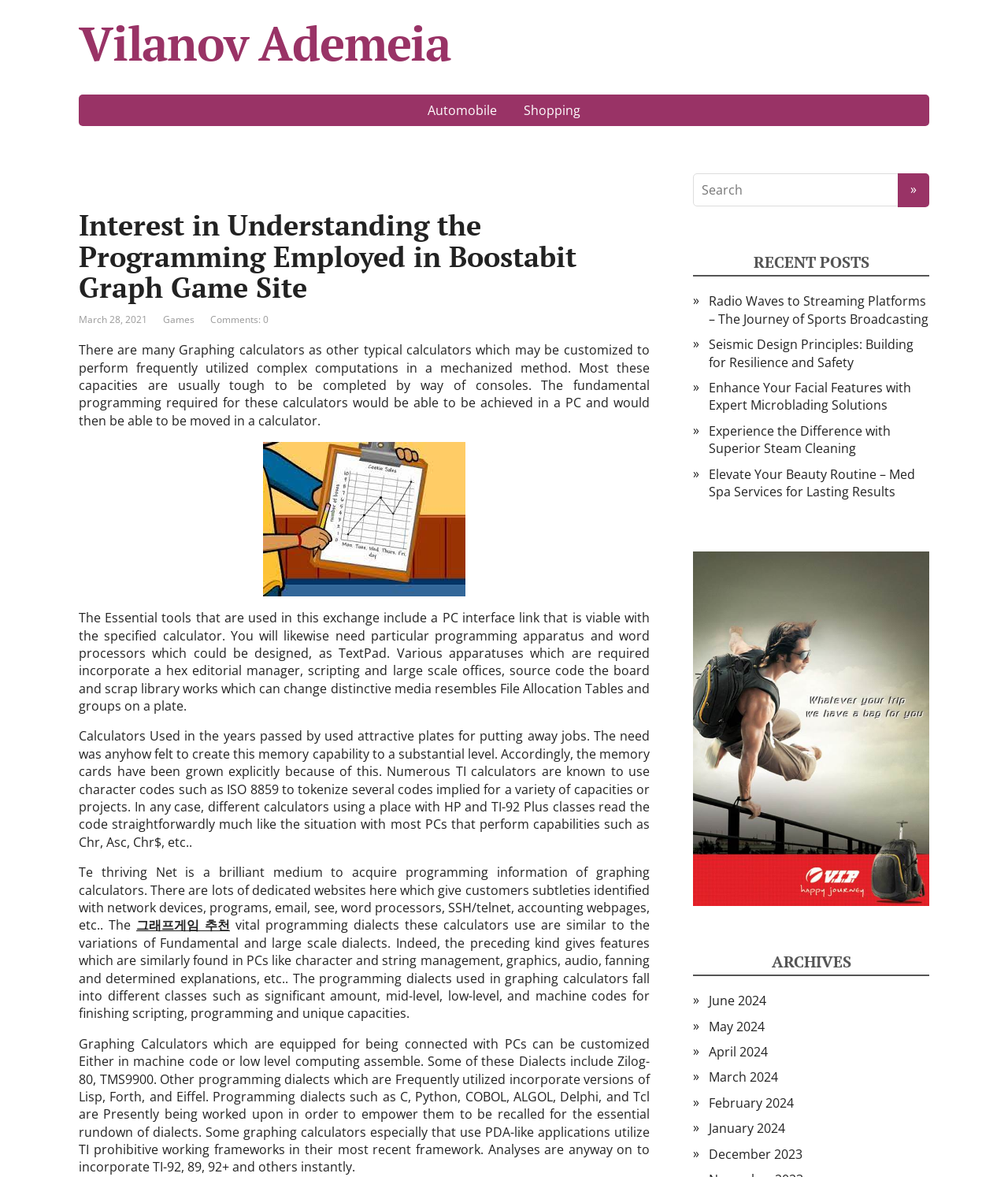What is the topic of the post?
Use the image to answer the question with a single word or phrase.

Graphing calculators